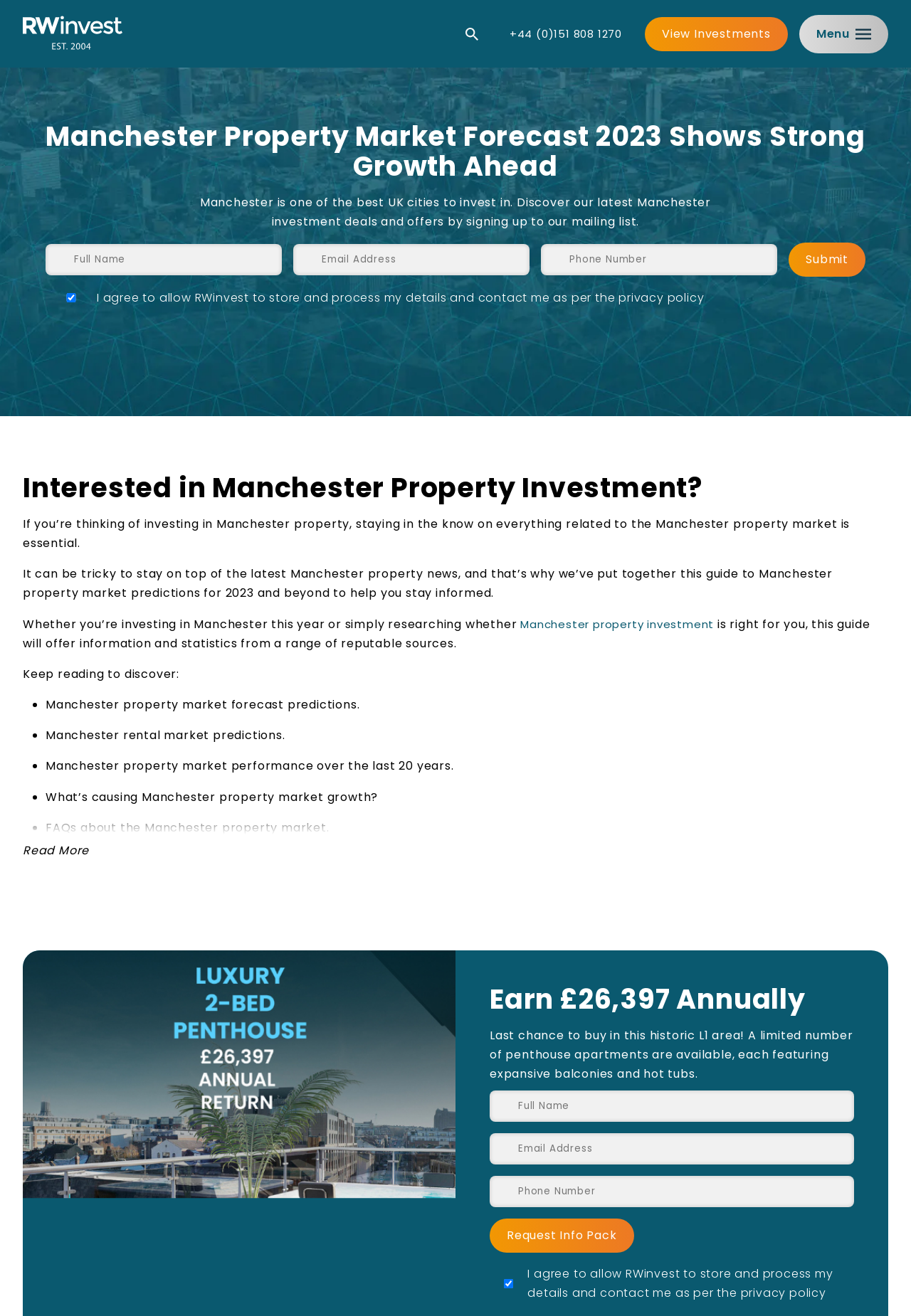Please determine the bounding box coordinates for the element with the description: "+44 (0)151 808 1270".

[0.547, 0.022, 0.695, 0.03]